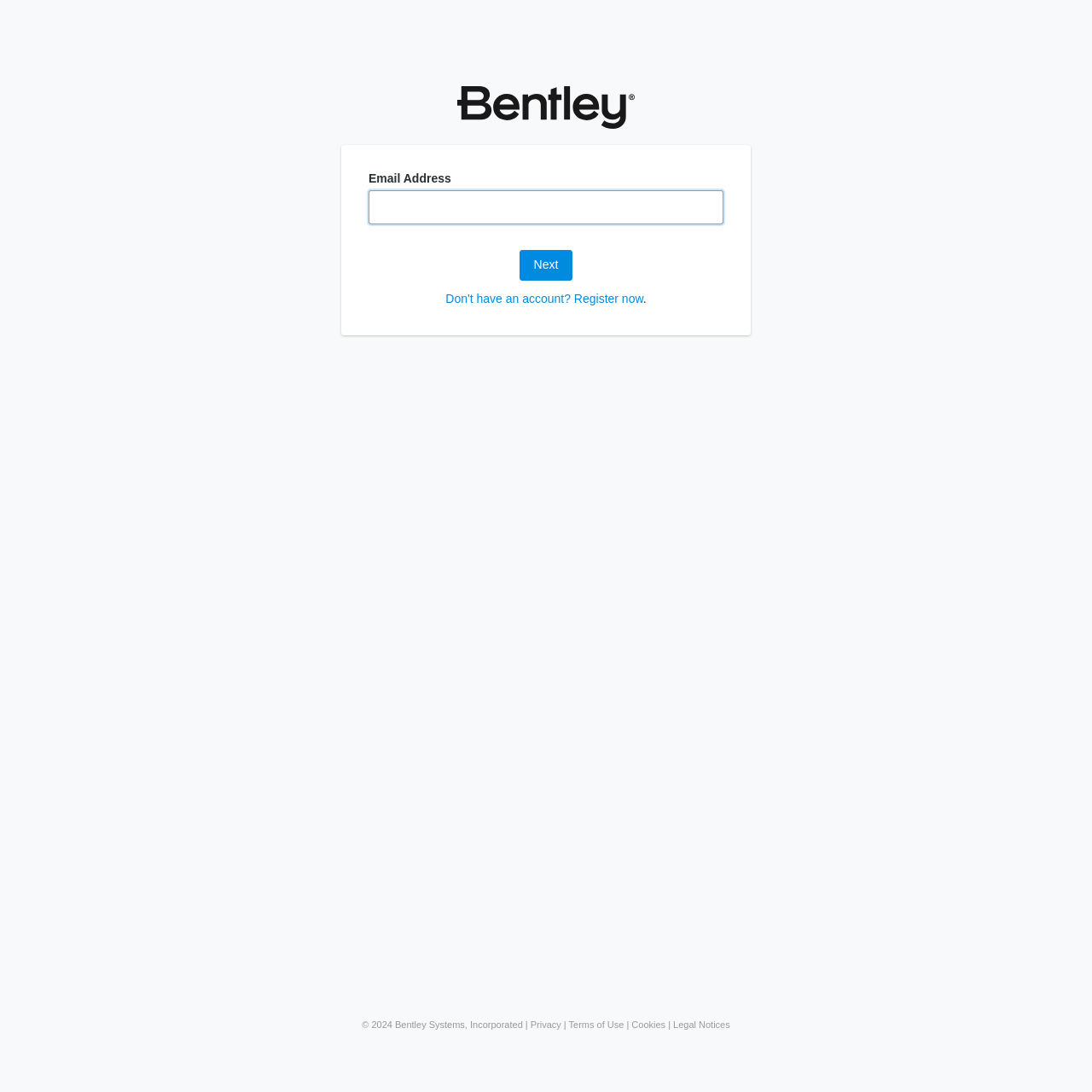What is the purpose of the 'Next' link?
Based on the visual content, answer with a single word or a brief phrase.

To proceed